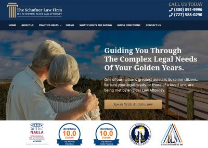Create an extensive caption that includes all significant details of the image.

The image prominently features the homepage of the Schofner Law Firm, which emphasizes their commitment to guiding clients through the complex legal needs of their golden years. In the foreground, a couple embraces, highlighting a sense of warmth and support. The backdrop showcases a serene landscape, likely reflecting a peaceful, supportive environment for elder law services. The website header includes the firm’s logo and contact information, ensuring easy access for potential clients. Below the main image, various accolades and ratings are displayed, underscoring the firm’s expertise and credibility in providing legal assistance. This visual representation communicates both professionalism and a personal touch, essential for clients seeking legal guidance during significant life transitions.